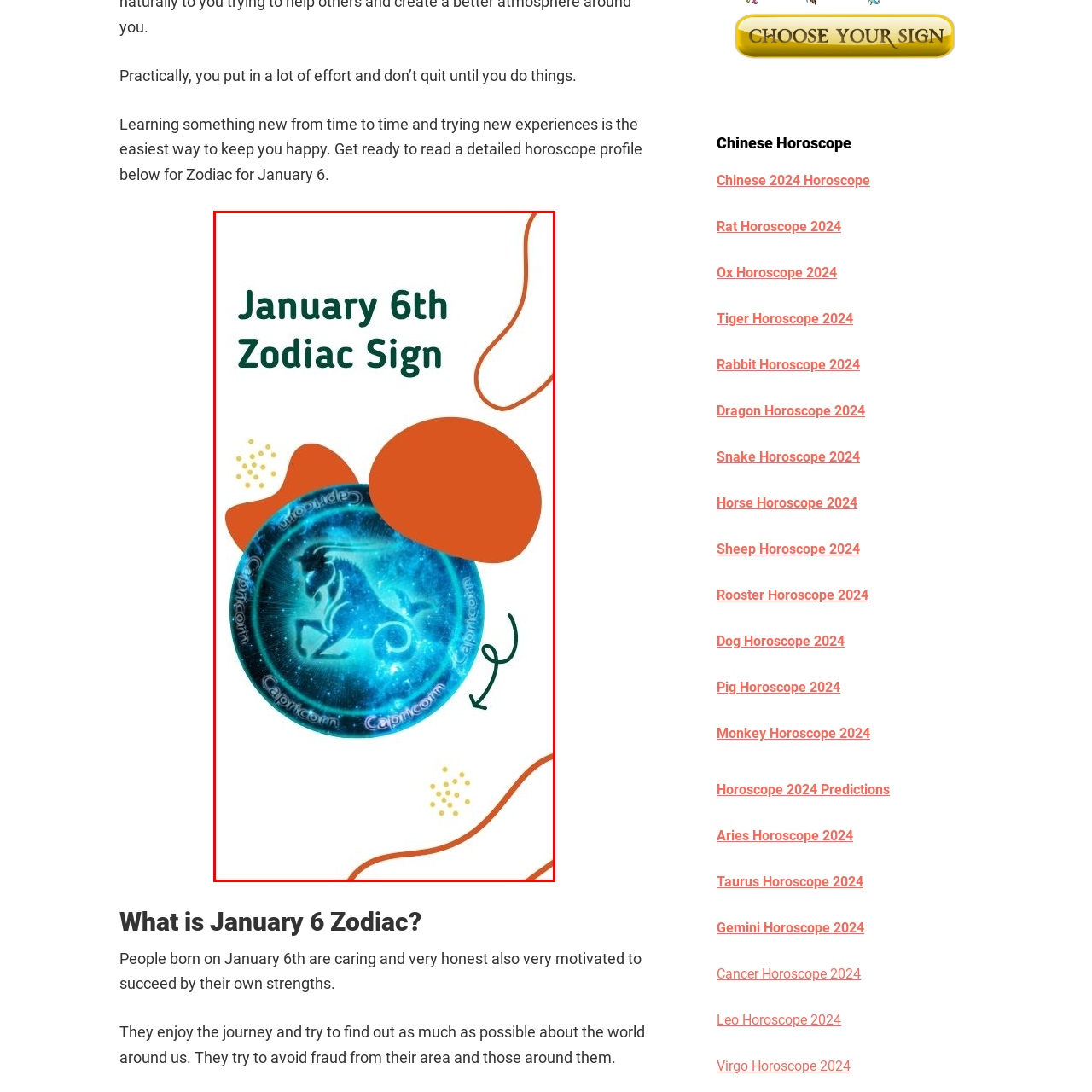Create a detailed narrative describing the image bounded by the red box.

This image illustrates the Zodiac sign for individuals born on January 6th, highlighting the Capricorn symbol. The design features a circular motif representing Capricorn, depicted in a vibrant blue hue against a light background. The zodiac symbol is accompanied by decorative elements, including organic shapes and dots that enhance the visual appeal. The text "January 6th Zodiac Sign" is stylishly placed above the symbol, emphasizing the astrological significance of this date. The overall composition combines astrological themes with a modern artistic flair, making it both informative and visually captivating.